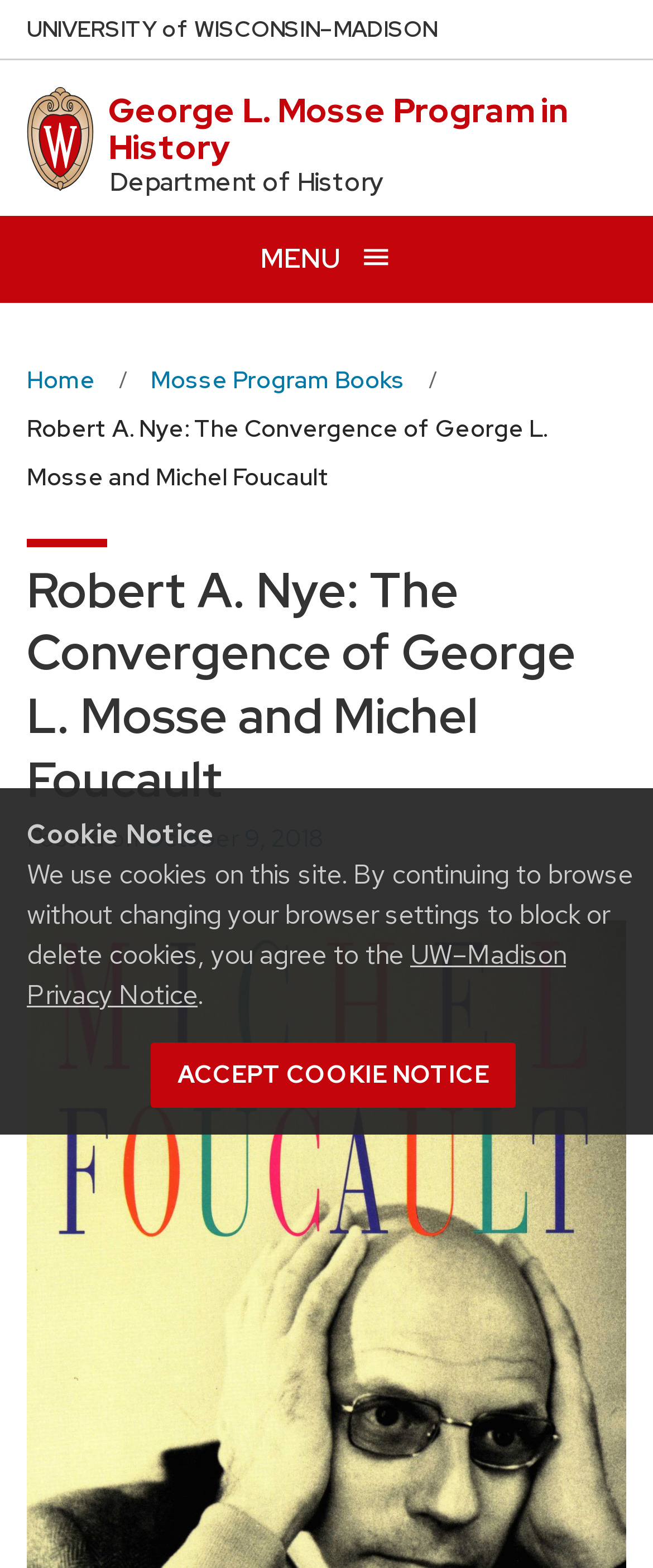Using floating point numbers between 0 and 1, provide the bounding box coordinates in the format (top-left x, top-left y, bottom-right x, bottom-right y). Locate the UI element described here: Home

[0.041, 0.227, 0.146, 0.258]